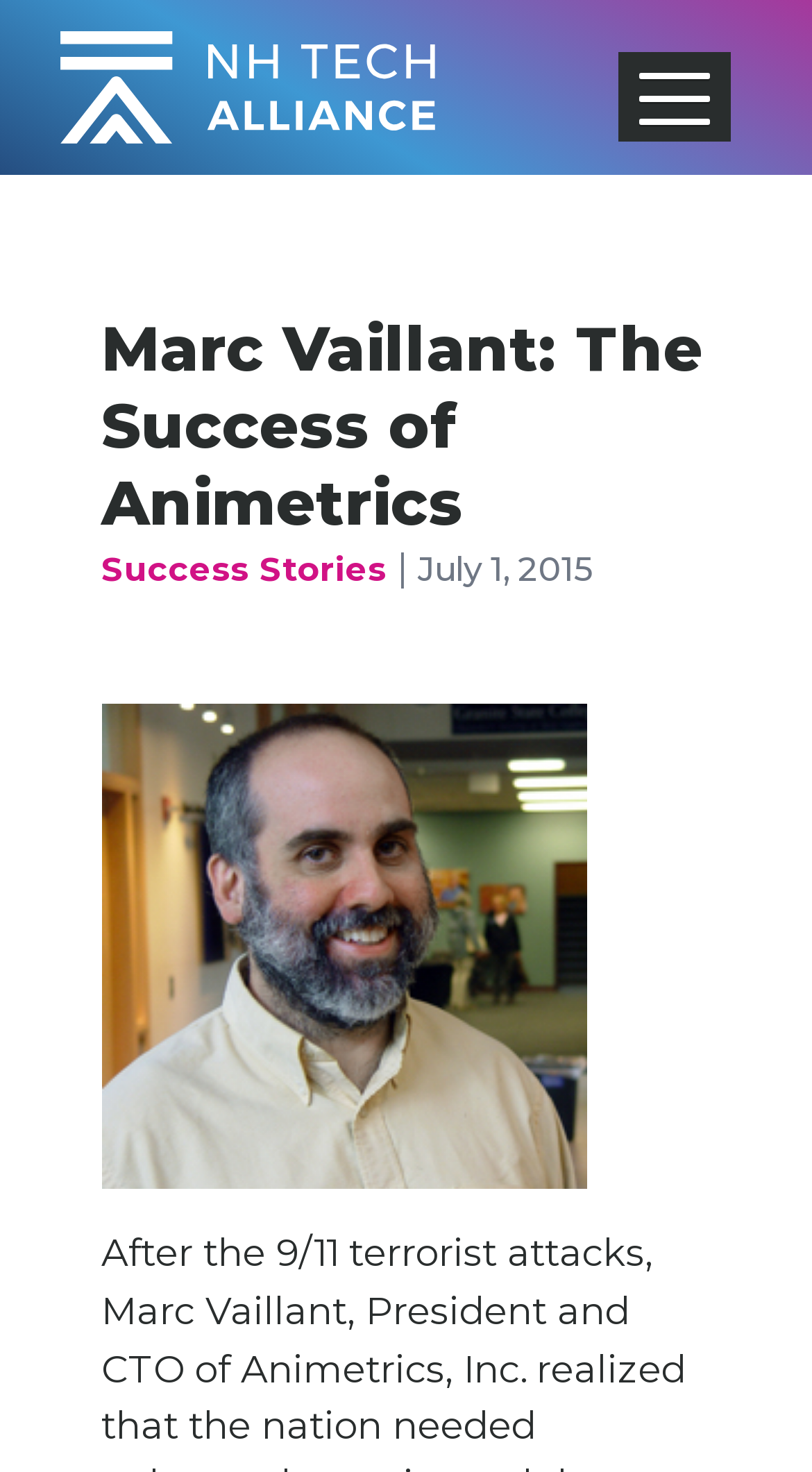What is the category of the article?
Answer the question with a single word or phrase by looking at the picture.

Success Stories